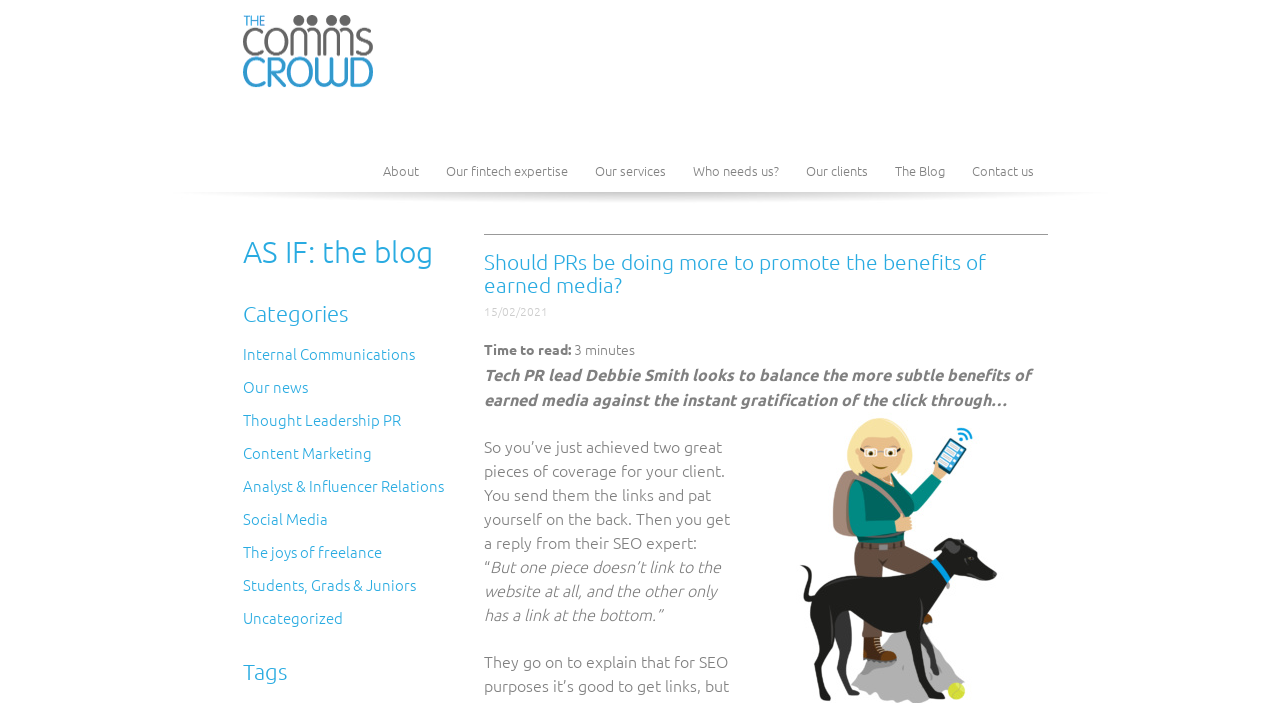Determine the bounding box coordinates of the section I need to click to execute the following instruction: "Click on The CommsCrowd logo". Provide the coordinates as four float numbers between 0 and 1, i.e., [left, top, right, bottom].

[0.189, 0.014, 0.291, 0.131]